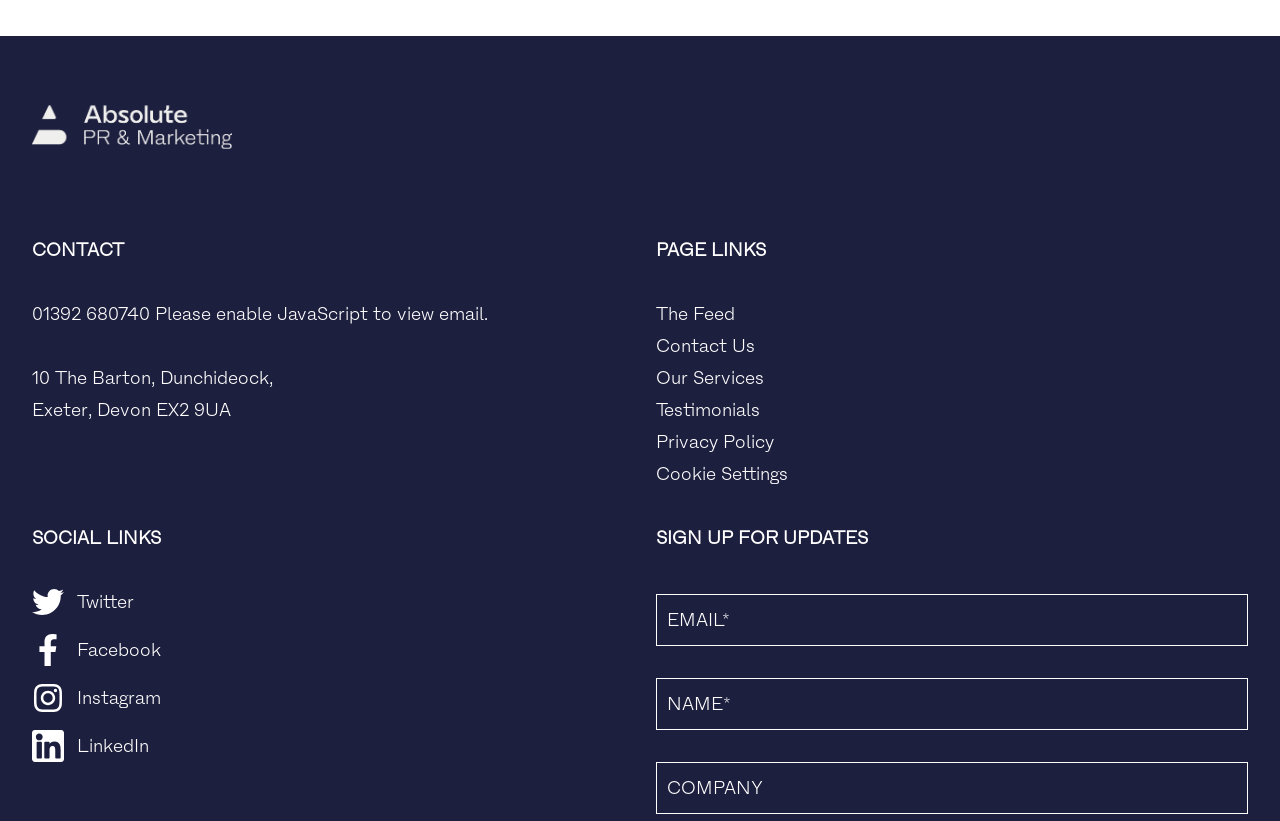How many textboxes are available for sign up?
Examine the image and provide an in-depth answer to the question.

I counted the number of textboxes by looking at the 'SIGN UP FOR UPDATES' section, which contains three textboxes for input.